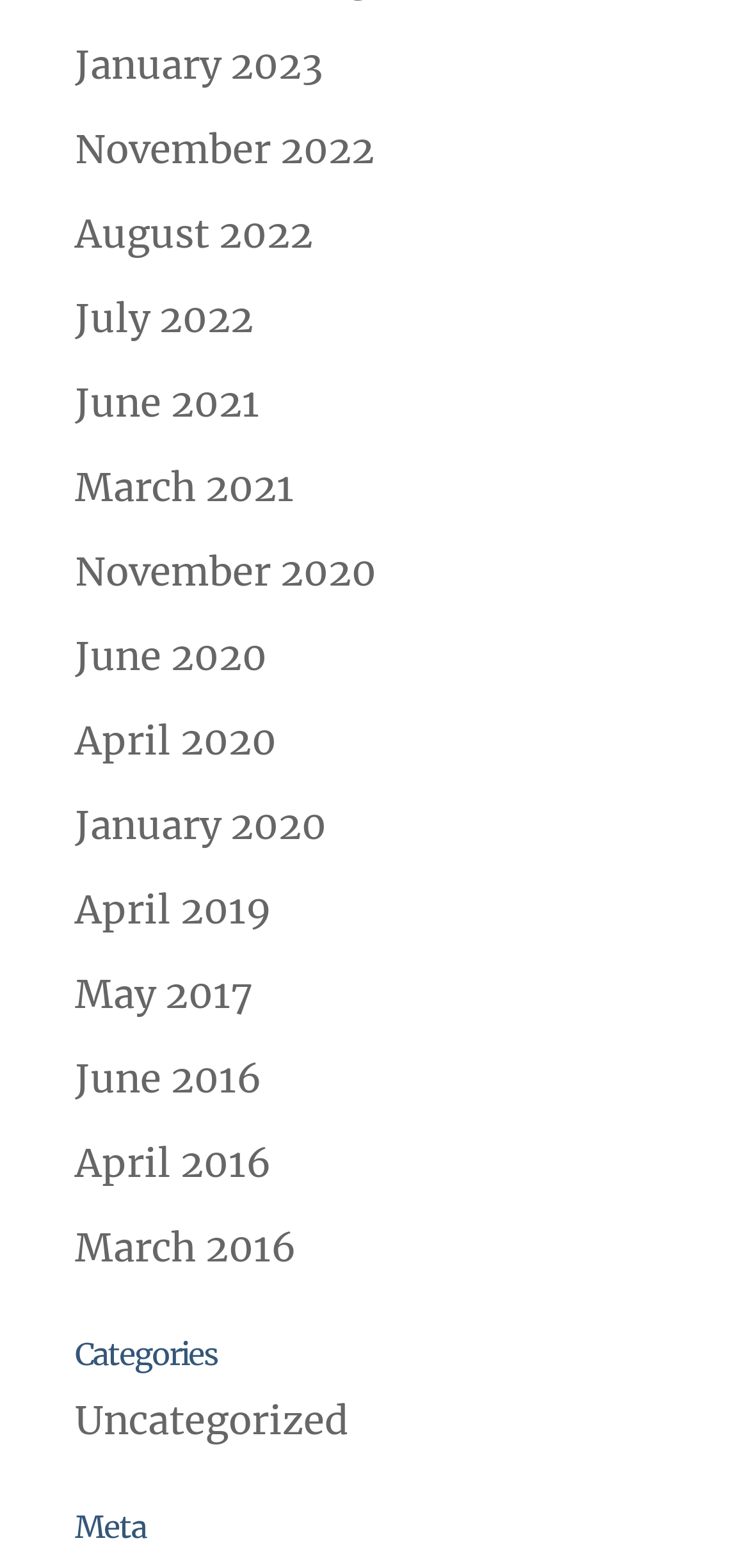Please identify the bounding box coordinates of the clickable area that will allow you to execute the instruction: "view June 2020".

[0.1, 0.403, 0.356, 0.433]